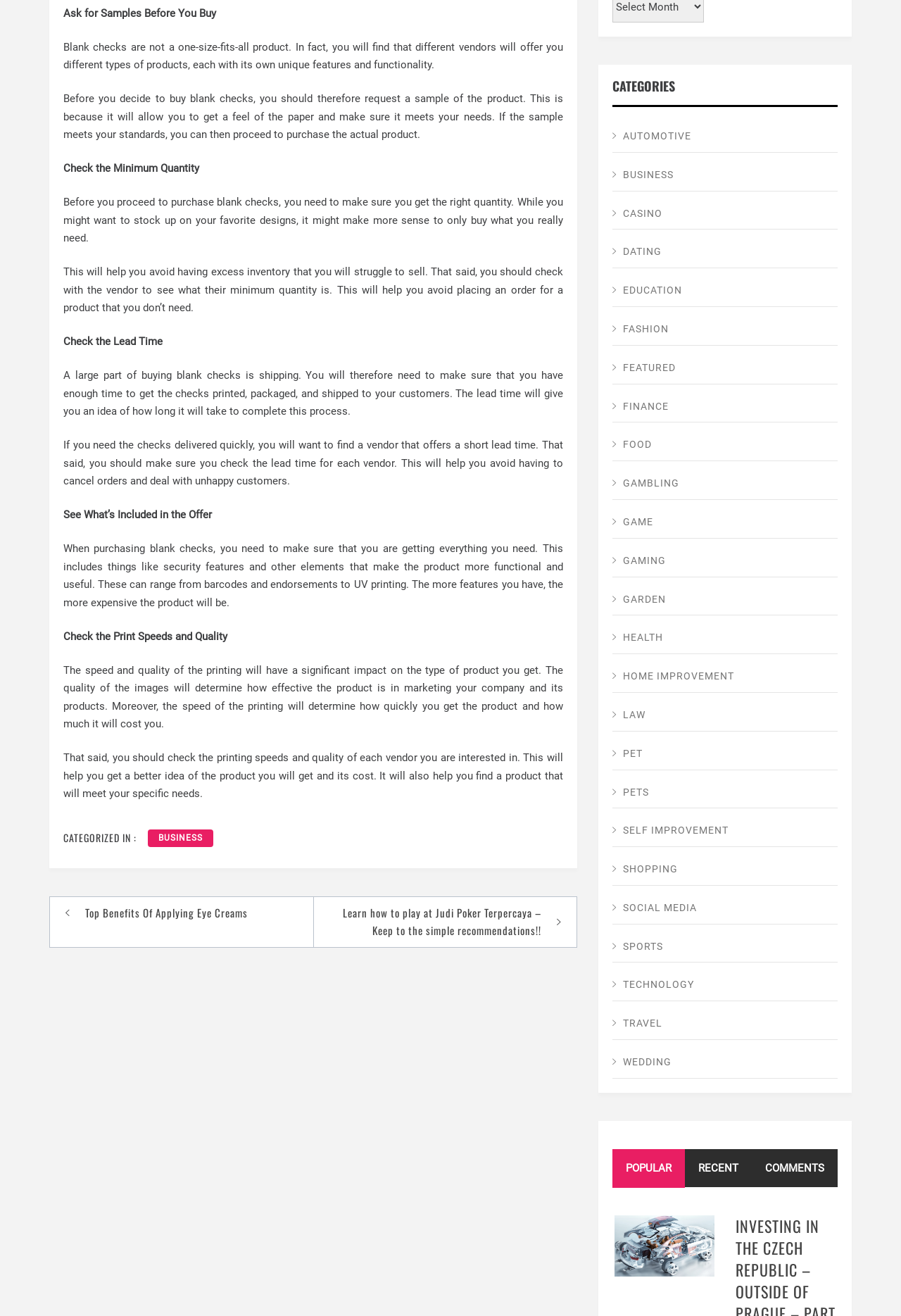Can you find the bounding box coordinates for the UI element given this description: "Self Improvement"? Provide the coordinates as four float numbers between 0 and 1: [left, top, right, bottom].

[0.68, 0.62, 0.93, 0.644]